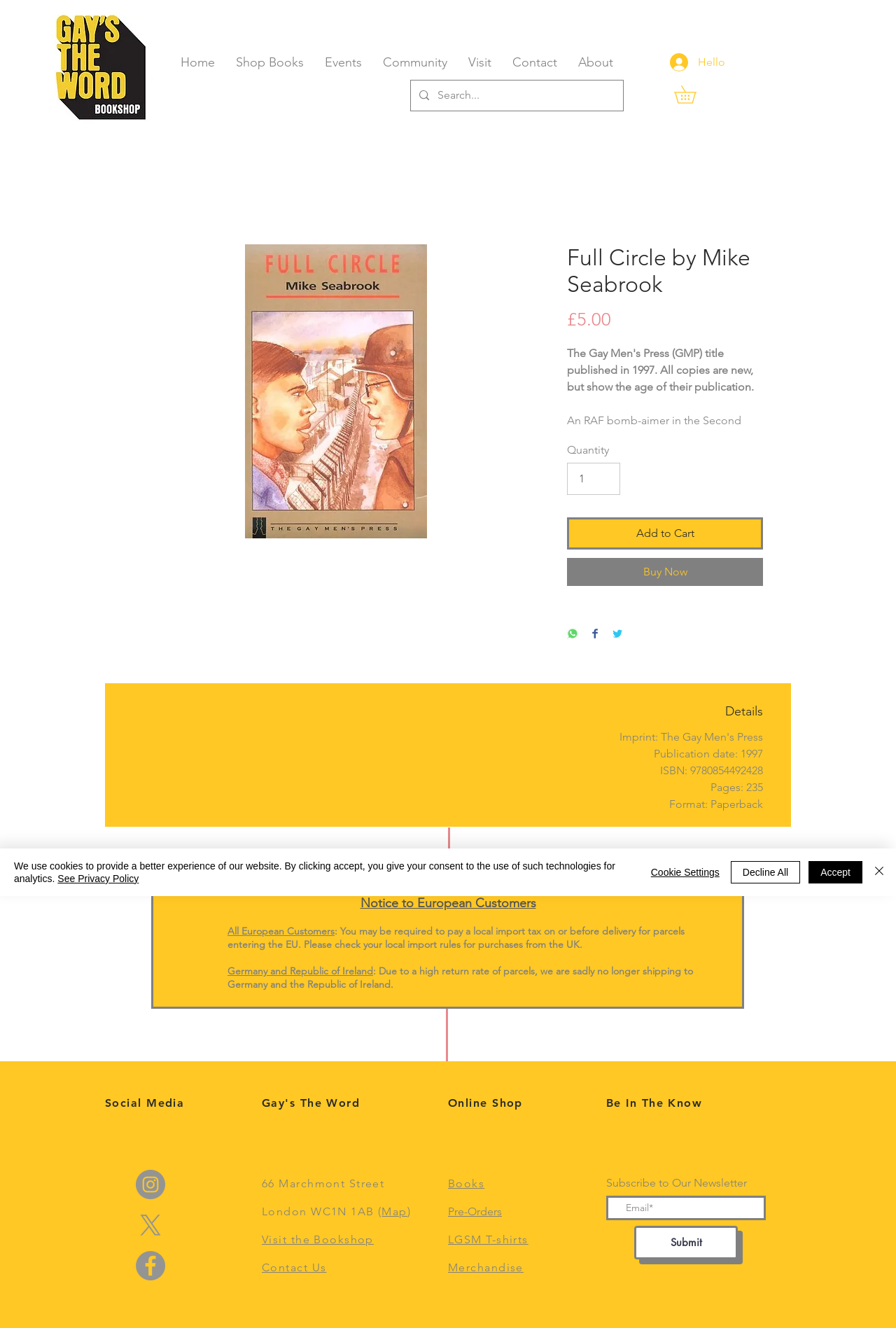Locate the bounding box coordinates of the element that should be clicked to fulfill the instruction: "Search Courses".

None